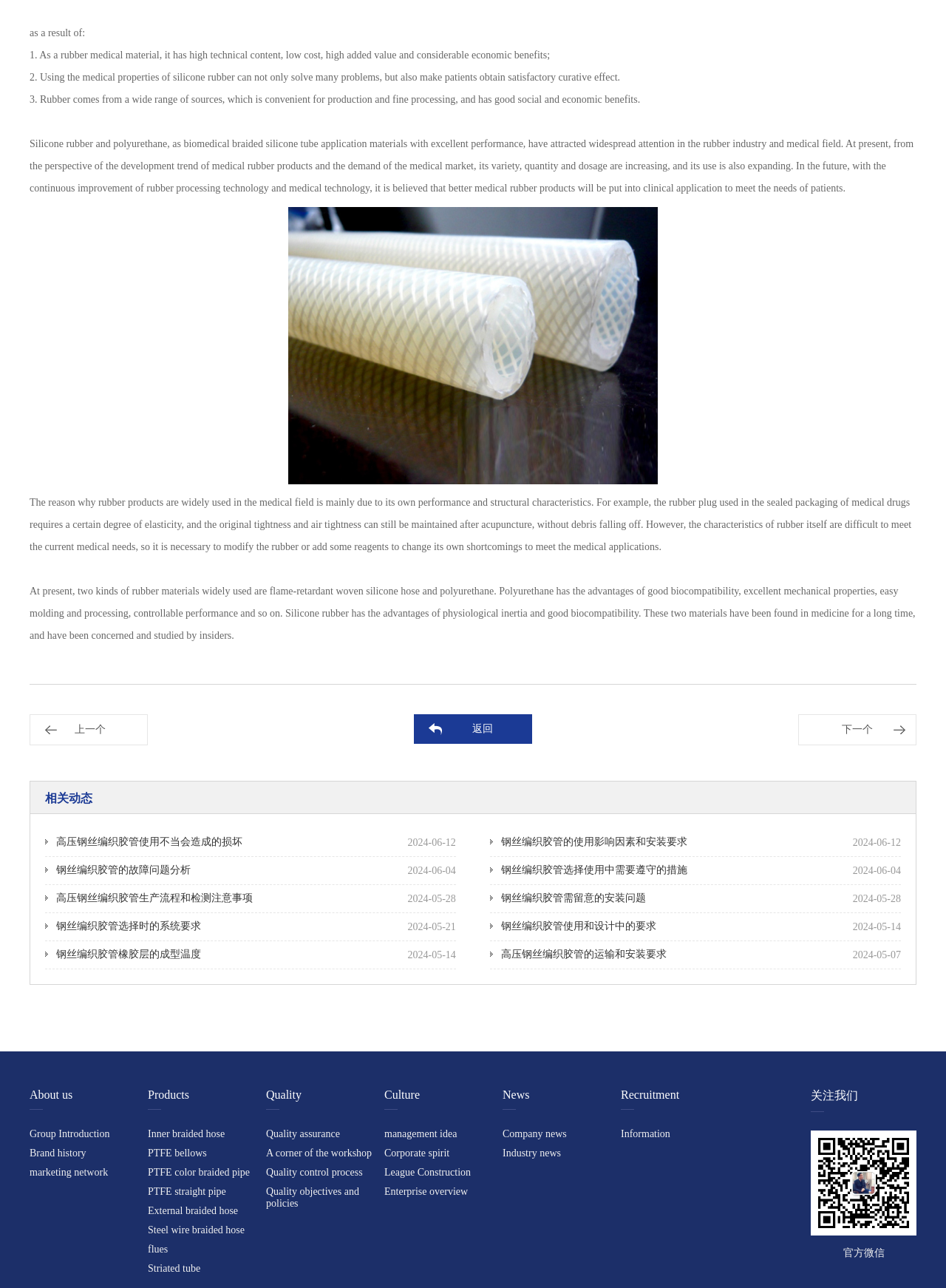Respond to the question below with a single word or phrase:
What is the purpose of silicone rubber in medicine?

Satisfactory curative effect